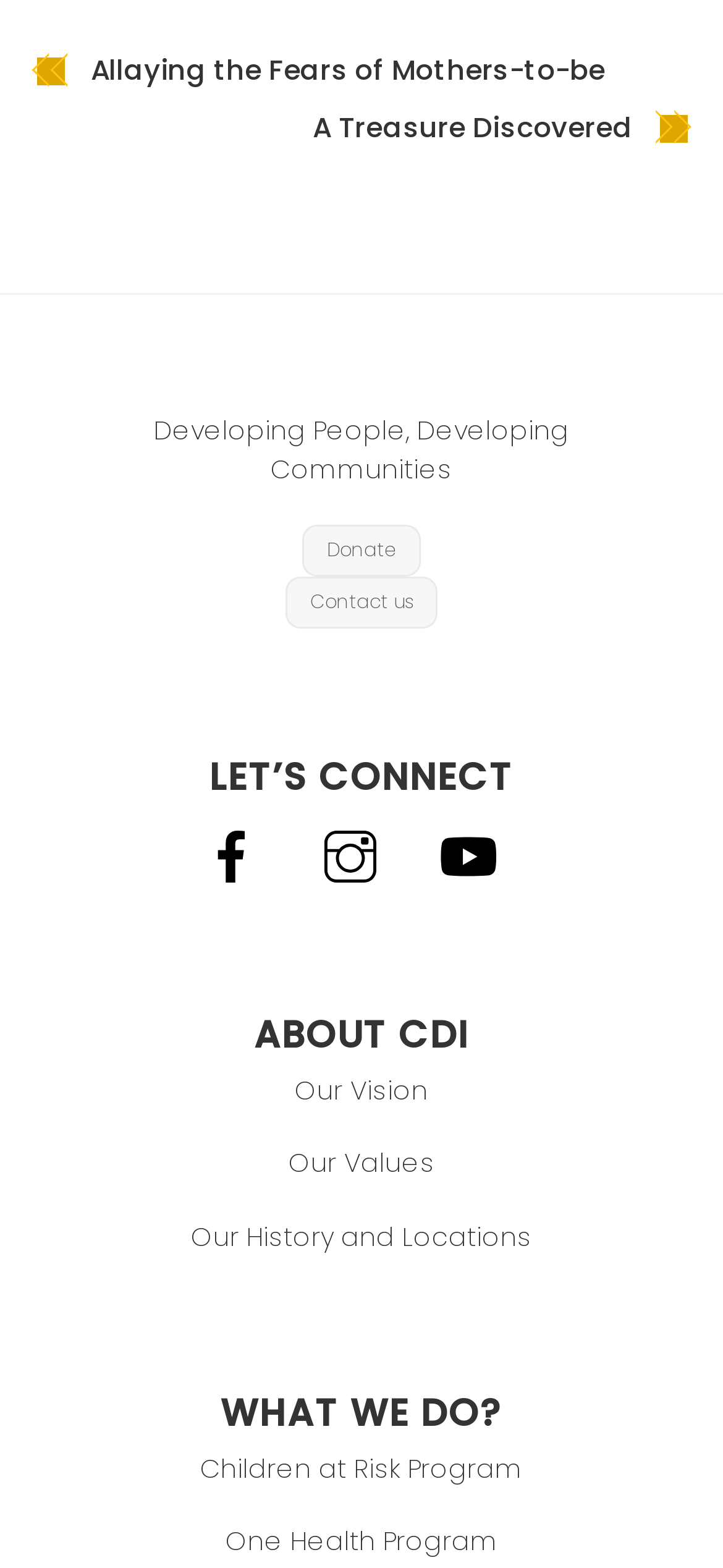Determine the coordinates of the bounding box for the clickable area needed to execute this instruction: "Read about Allaying the Fears of Mothers-to-be".

[0.125, 0.032, 0.95, 0.057]